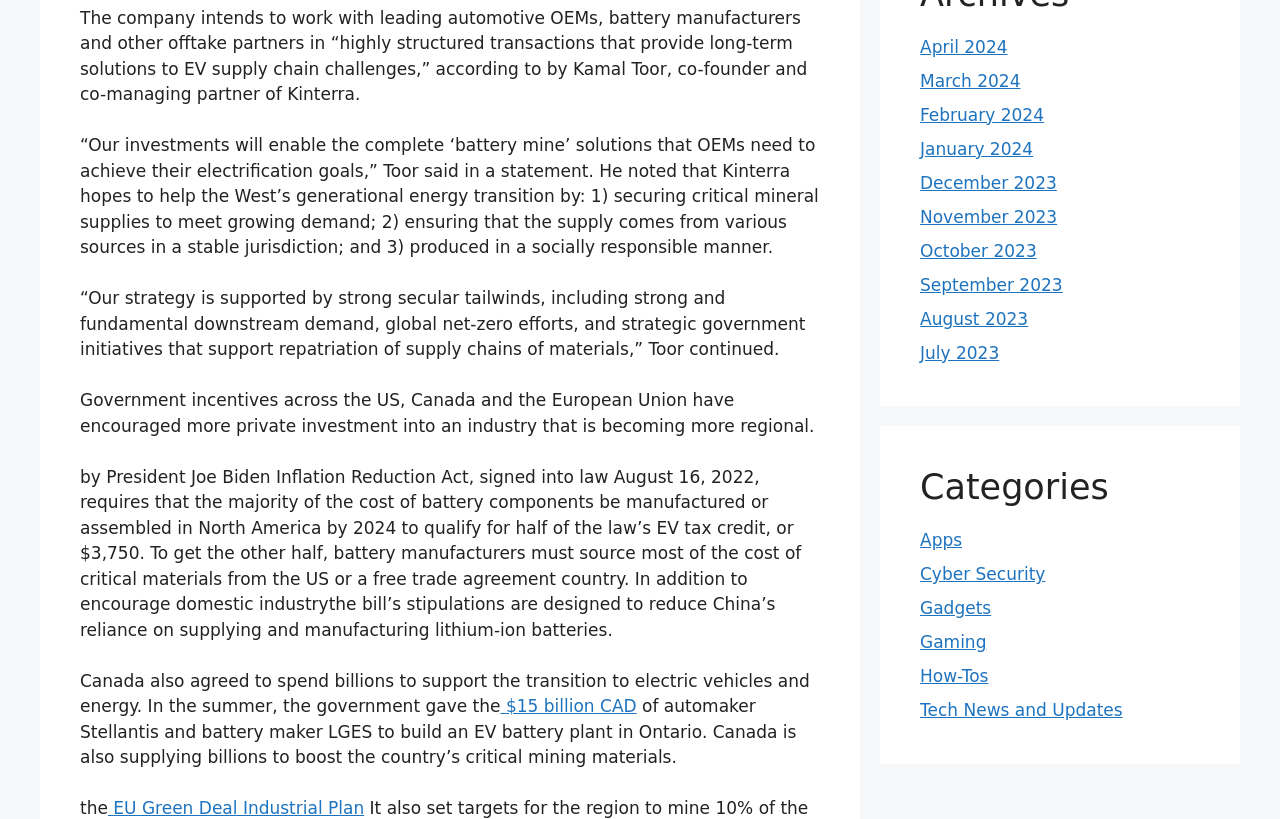Please identify the bounding box coordinates of the element that needs to be clicked to execute the following command: "Click on 'Apps'". Provide the bounding box using four float numbers between 0 and 1, formatted as [left, top, right, bottom].

[0.719, 0.647, 0.752, 0.672]